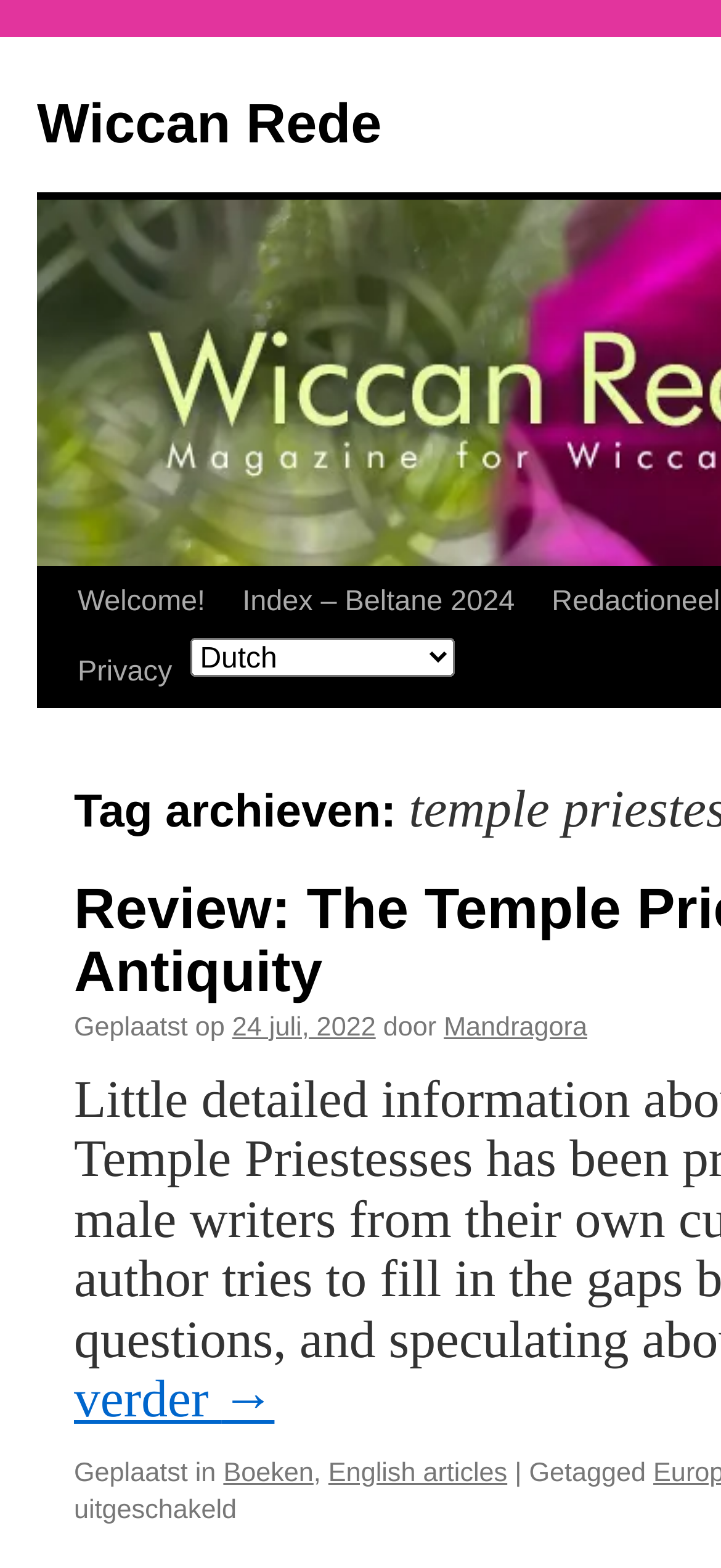Locate the bounding box coordinates of the clickable area to execute the instruction: "Read the article posted on 24 juli, 2022". Provide the coordinates as four float numbers between 0 and 1, represented as [left, top, right, bottom].

[0.322, 0.646, 0.521, 0.665]